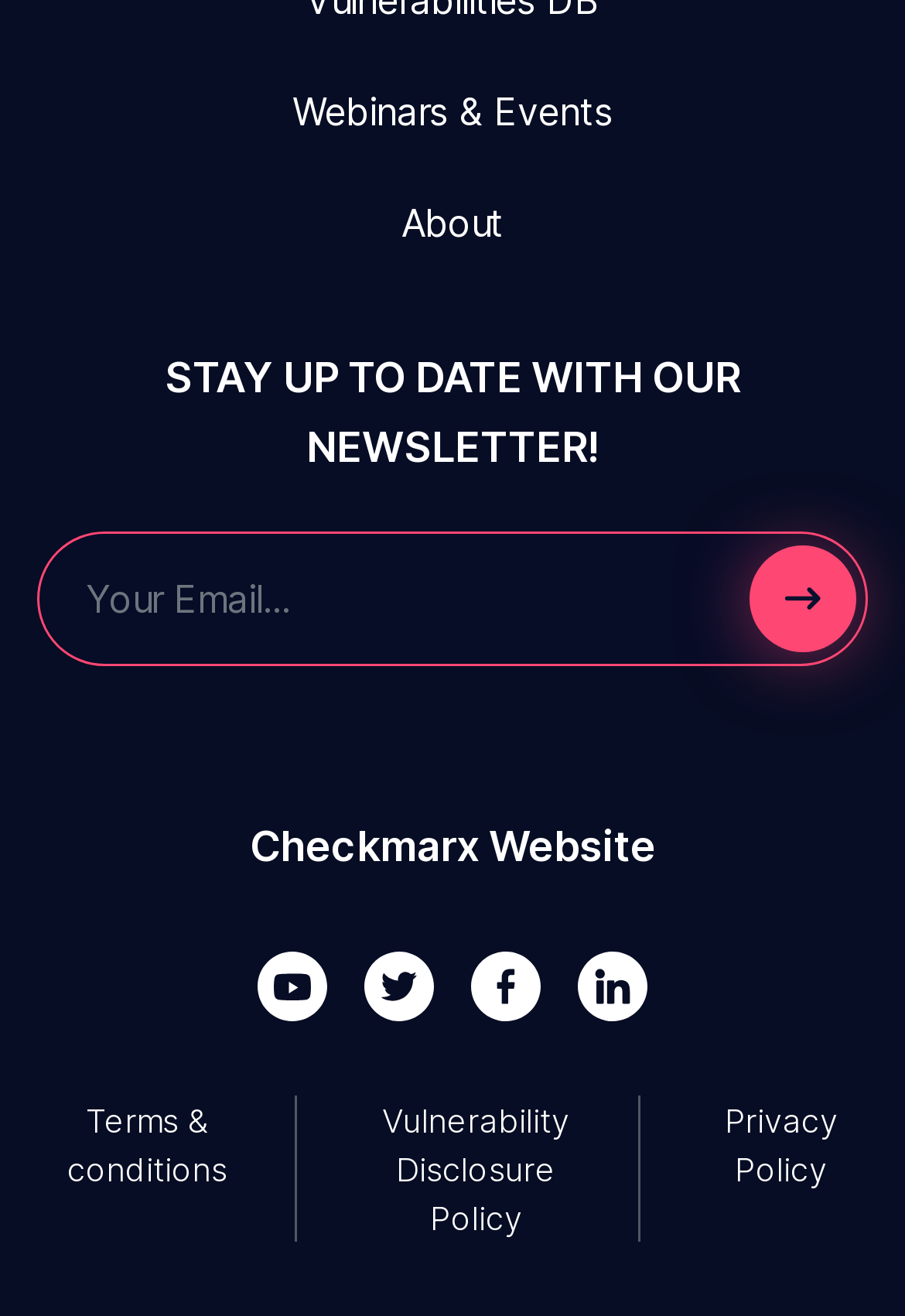How many menu items are in the top menu?
Please give a detailed answer to the question using the information shown in the image.

There are two menu items in the top menu, namely 'Webinars & Events' and 'About', which are likely used for navigation to different sections of the website.